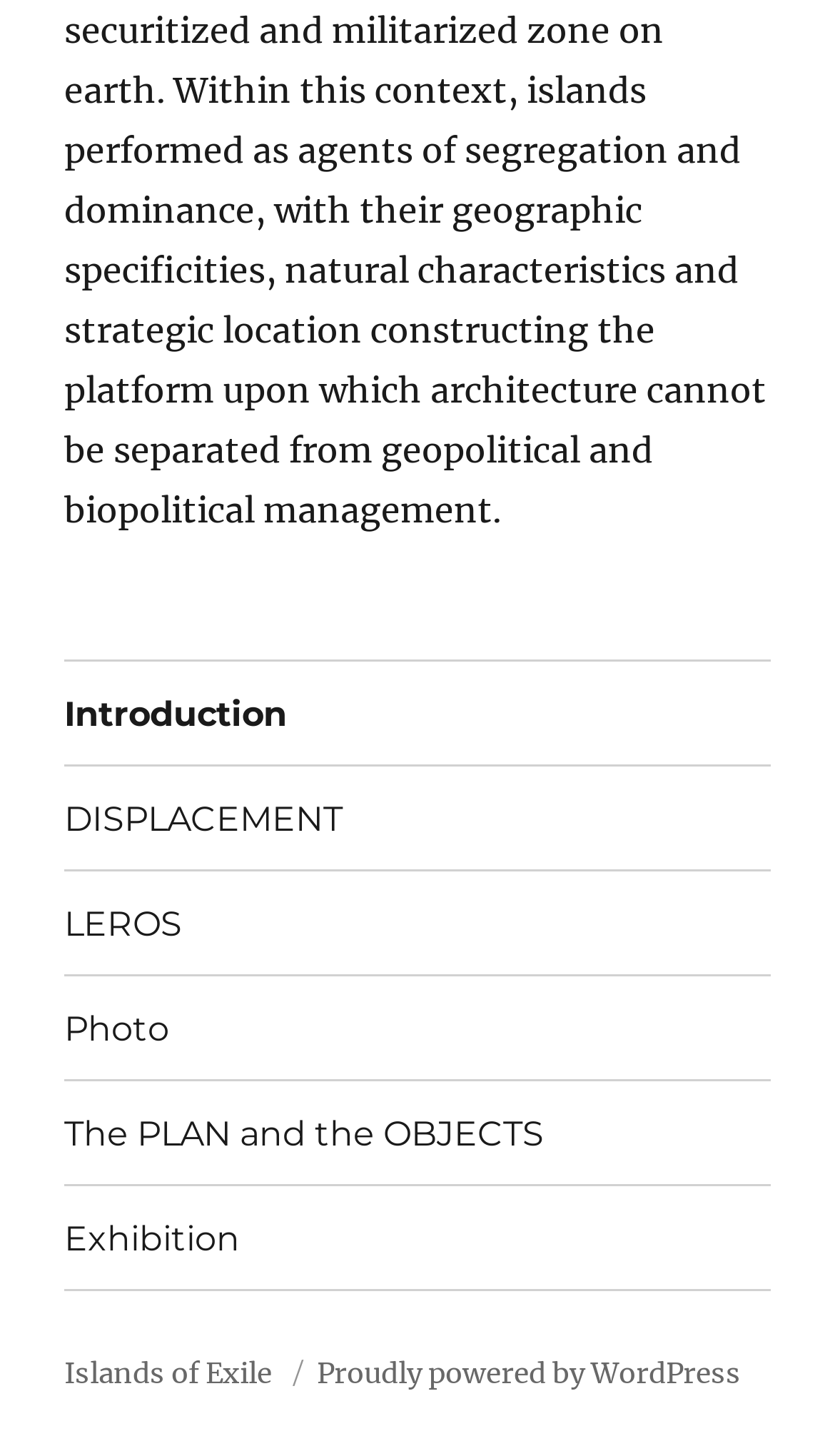Please find and report the bounding box coordinates of the element to click in order to perform the following action: "view Islands of Exile". The coordinates should be expressed as four float numbers between 0 and 1, in the format [left, top, right, bottom].

[0.077, 0.931, 0.333, 0.956]